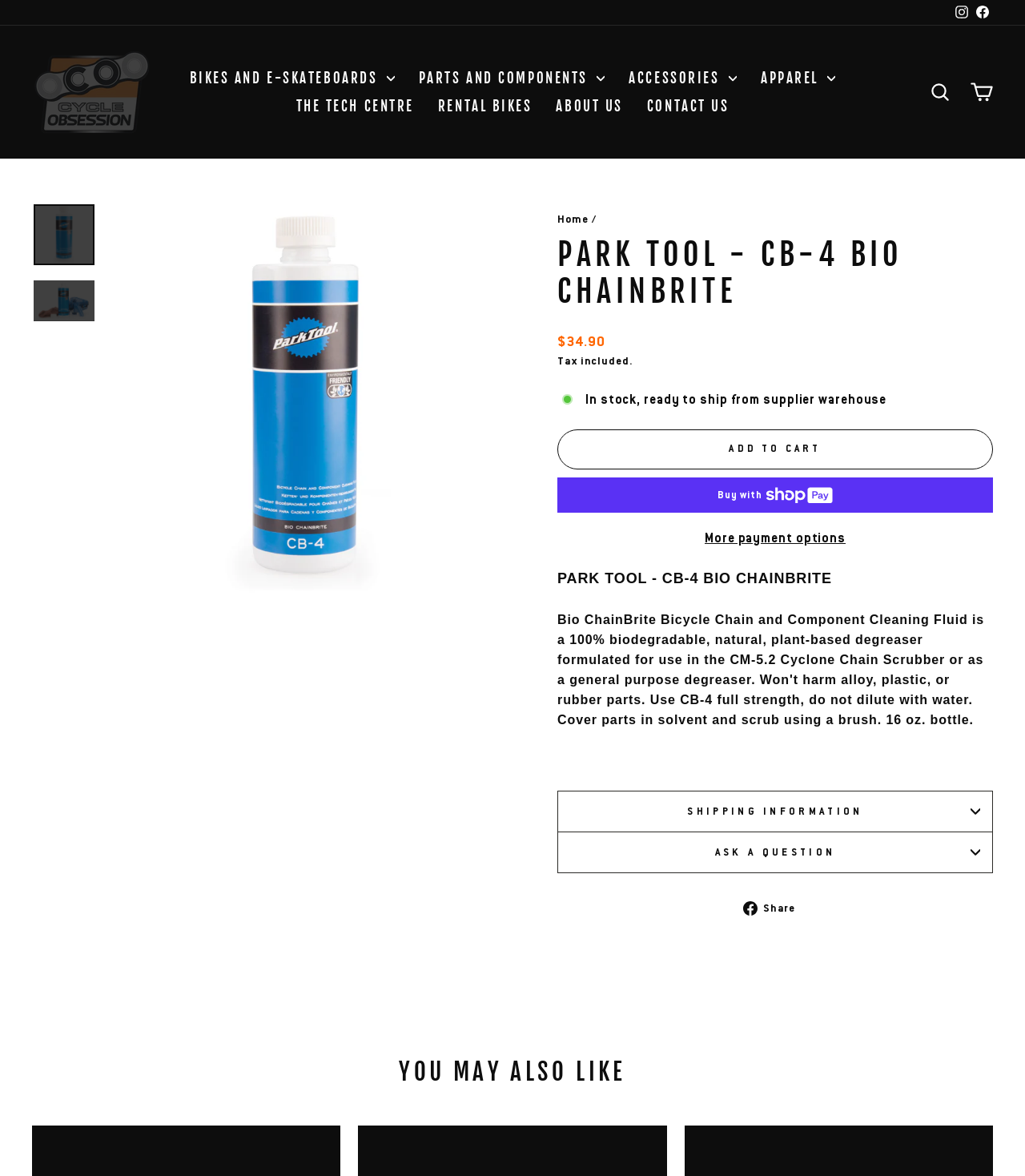What is the price of the CB-4 Bio ChainBrite?
Please use the image to provide a one-word or short phrase answer.

$34.90